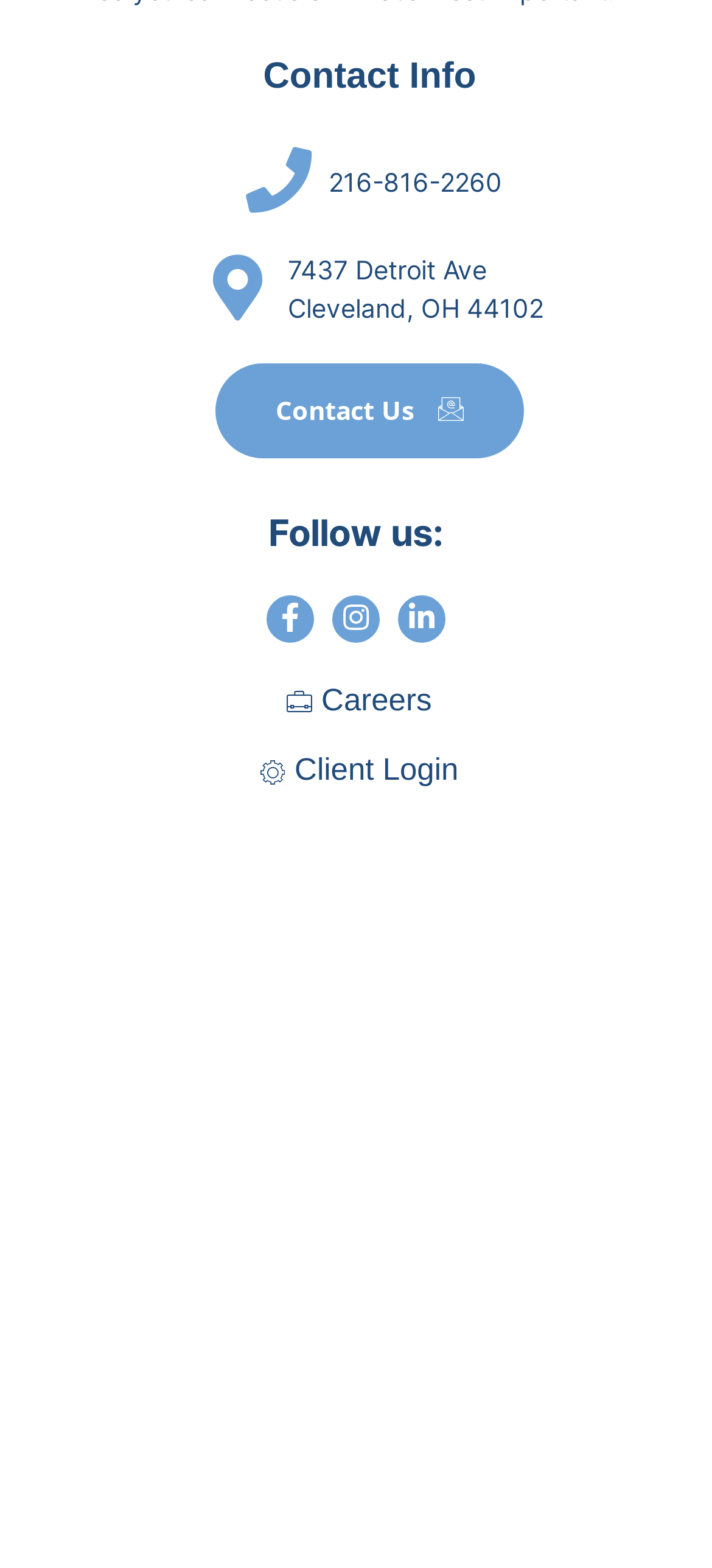What is the phone number?
Refer to the image and give a detailed answer to the query.

The phone number can be found in the 'Contact Info' section, which is a heading element located at the top of the webpage. Below this heading, there is a link element with the text '216-816-2260', which is the phone number.